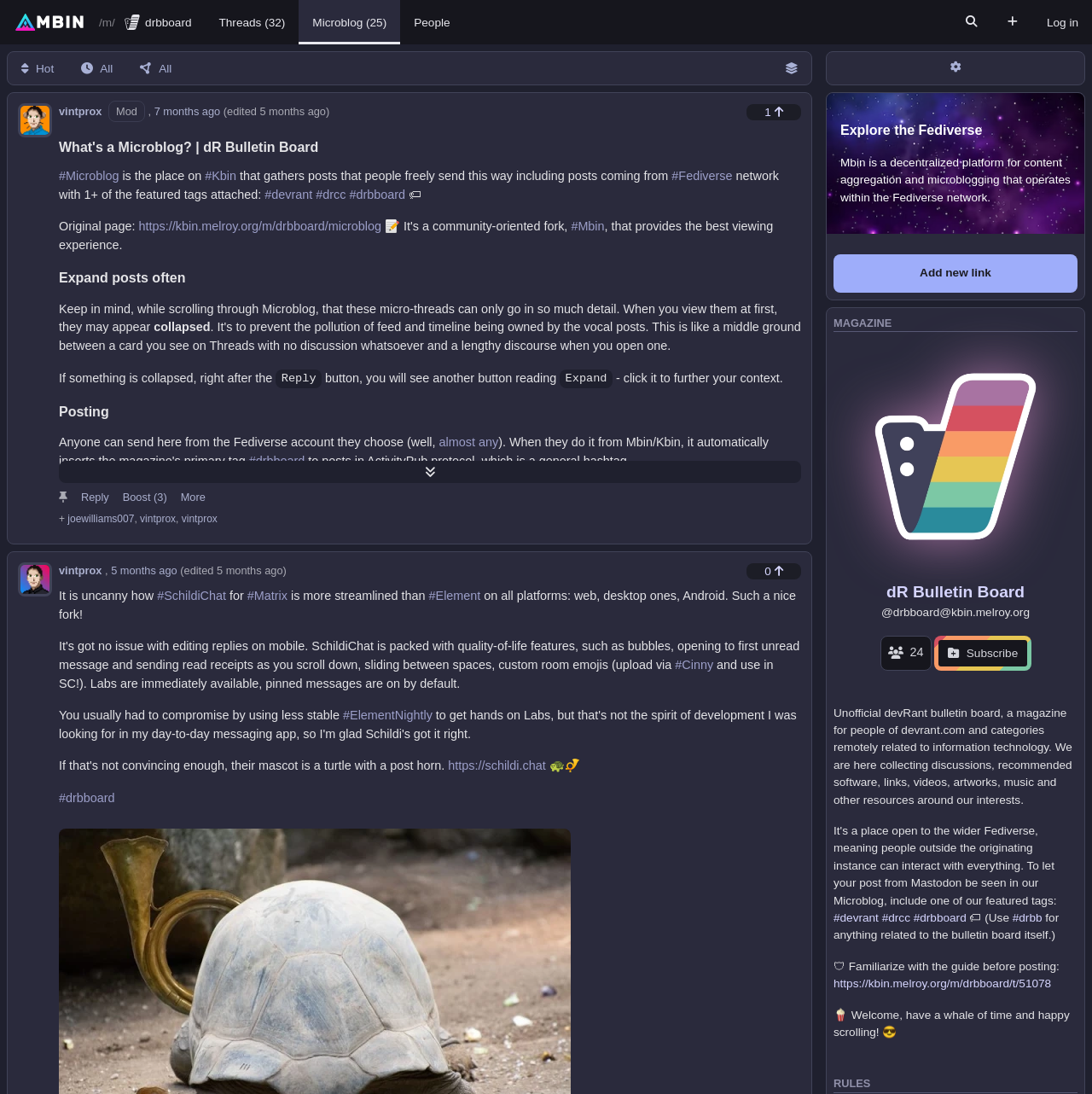Determine the bounding box coordinates of the clickable region to execute the instruction: "Search for something". The coordinates should be four float numbers between 0 and 1, denoted as [left, top, right, bottom].

[0.871, 0.0, 0.909, 0.041]